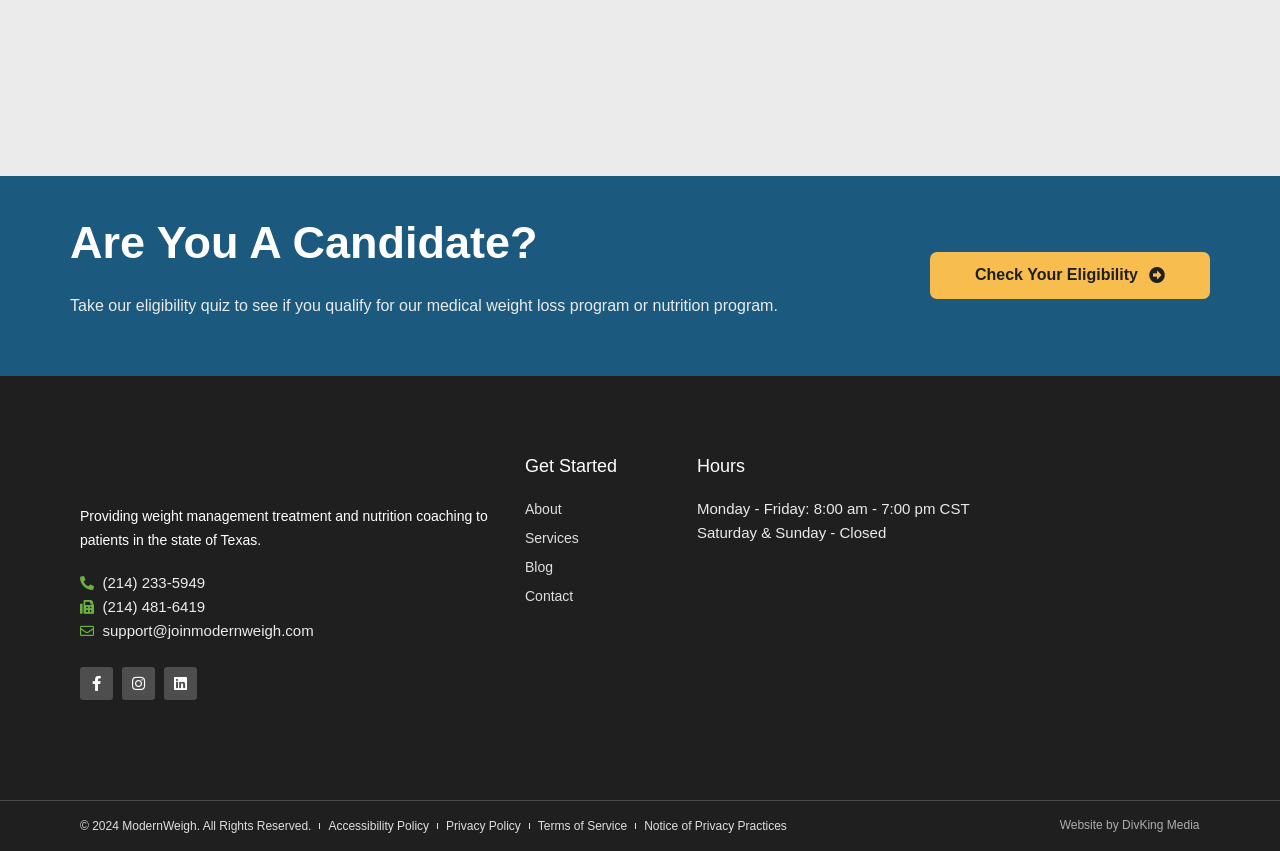What is the company name?
Please provide a comprehensive answer to the question based on the webpage screenshot.

The company name can be found in the image element with the description 'modern weigh company text logo' and also in the copyright text at the bottom of the page.